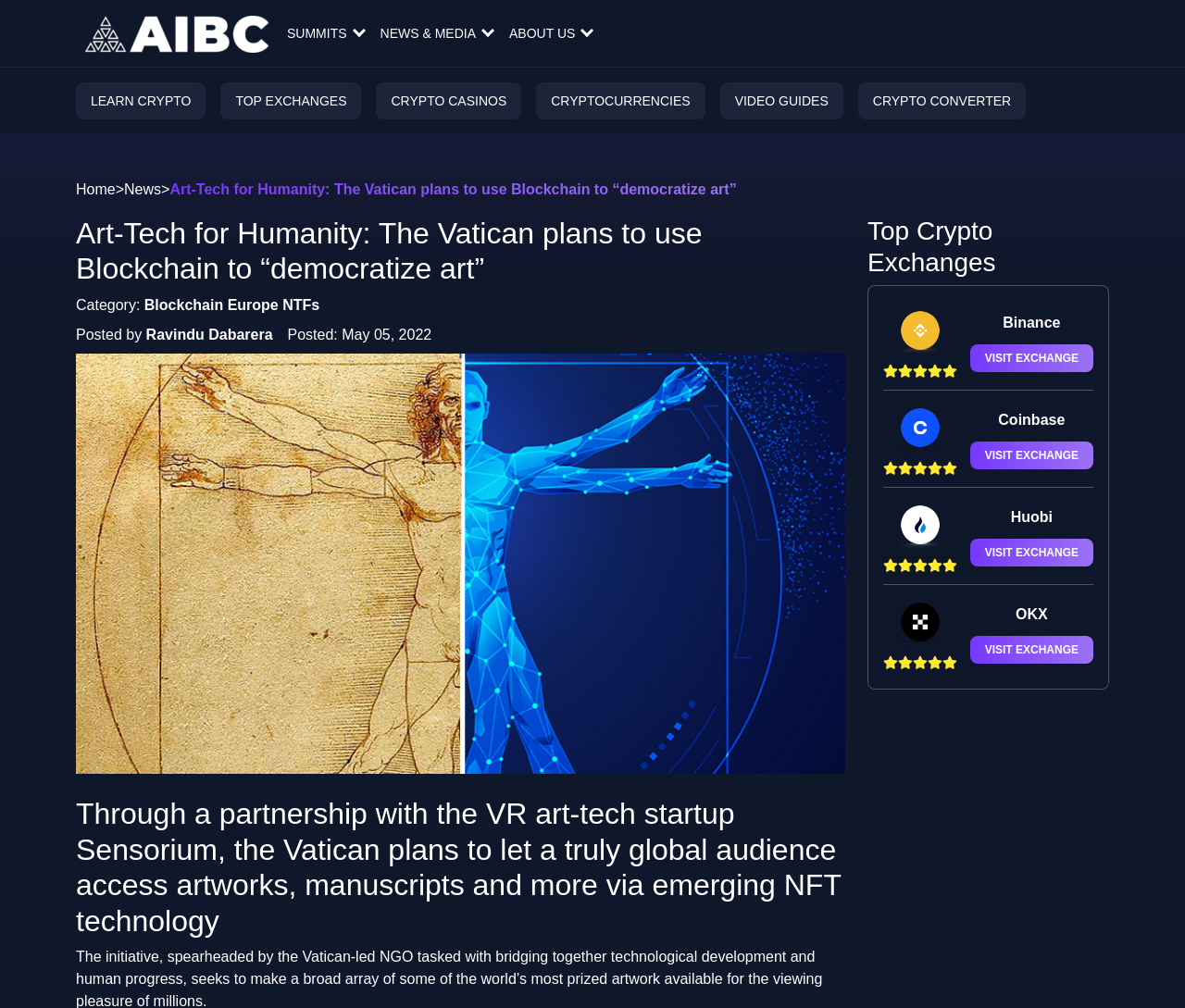Pinpoint the bounding box coordinates of the element that must be clicked to accomplish the following instruction: "Read the news article". The coordinates should be in the format of four float numbers between 0 and 1, i.e., [left, top, right, bottom].

[0.105, 0.177, 0.136, 0.199]